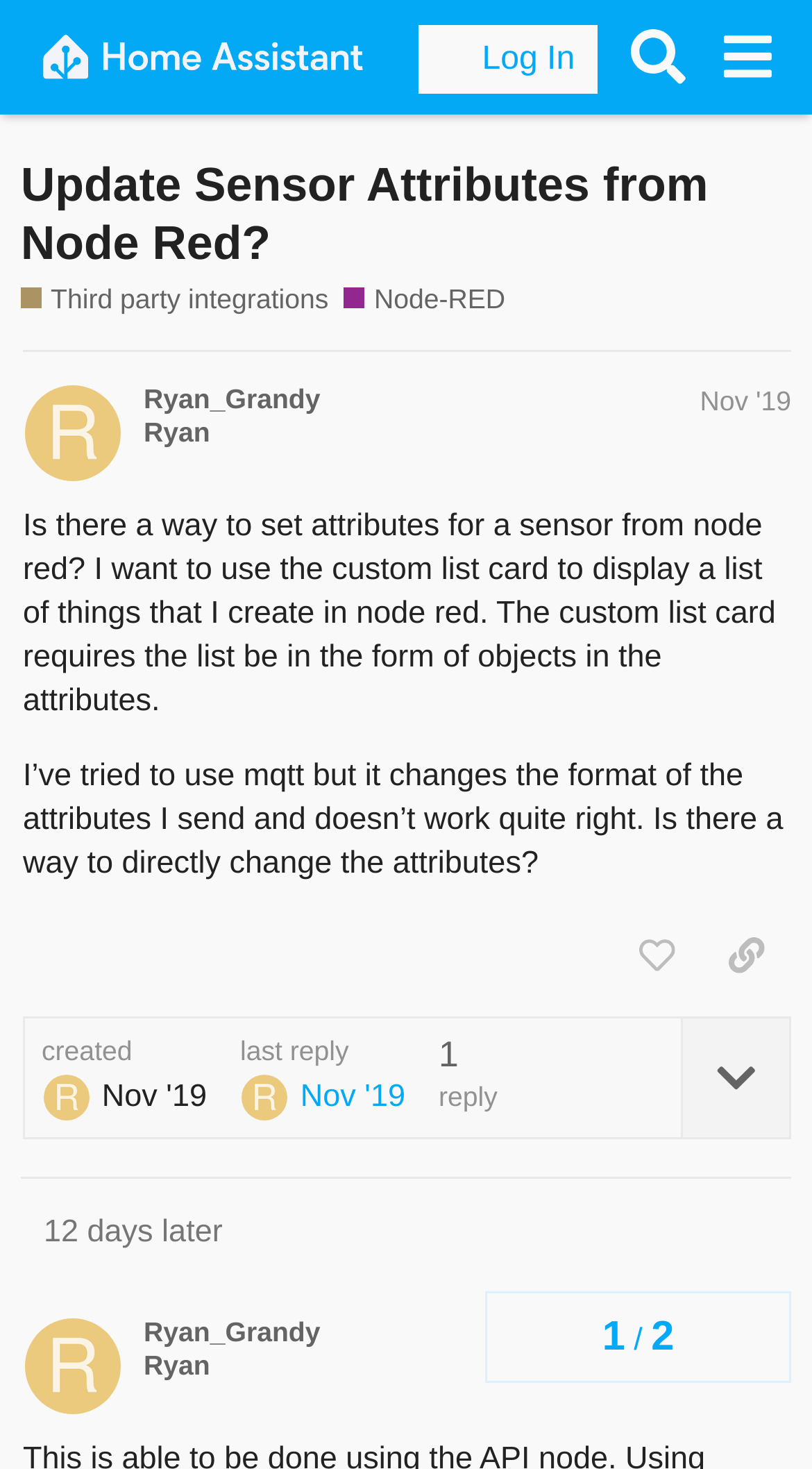Create an elaborate caption for the webpage.

The webpage appears to be a discussion forum post on the Home Assistant Community website. At the top, there is a header section with a logo and links to "Home Assistant Community", "Log In", "Search", and a menu button. Below the header, there is a heading that reads "Update Sensor Attributes from Node Red?" followed by a breadcrumb navigation with links to "Third party integrations" and "Node-RED".

The main content of the page is a discussion post by a user named Ryan_Grandy, dated November 7, 2019. The post asks if it is possible to set attributes for a sensor from Node Red and describes the issue they are facing with using MQTT. The post is followed by a series of buttons, including "like this post", "copy a link to this post to clipboard", and "expand topic details".

Below the post, there is a section that displays the topic progress, showing that there is one reply to the post. The reply is also from Ryan_Grandy, dated November 19, 2019. The reply is not visible in this screenshot, but there is a button to expand the topic details to view it.

Throughout the page, there are several links and buttons, including links to the user's profile, links to specific dates, and buttons to perform various actions. There are no images on the page, aside from the logo in the header section.